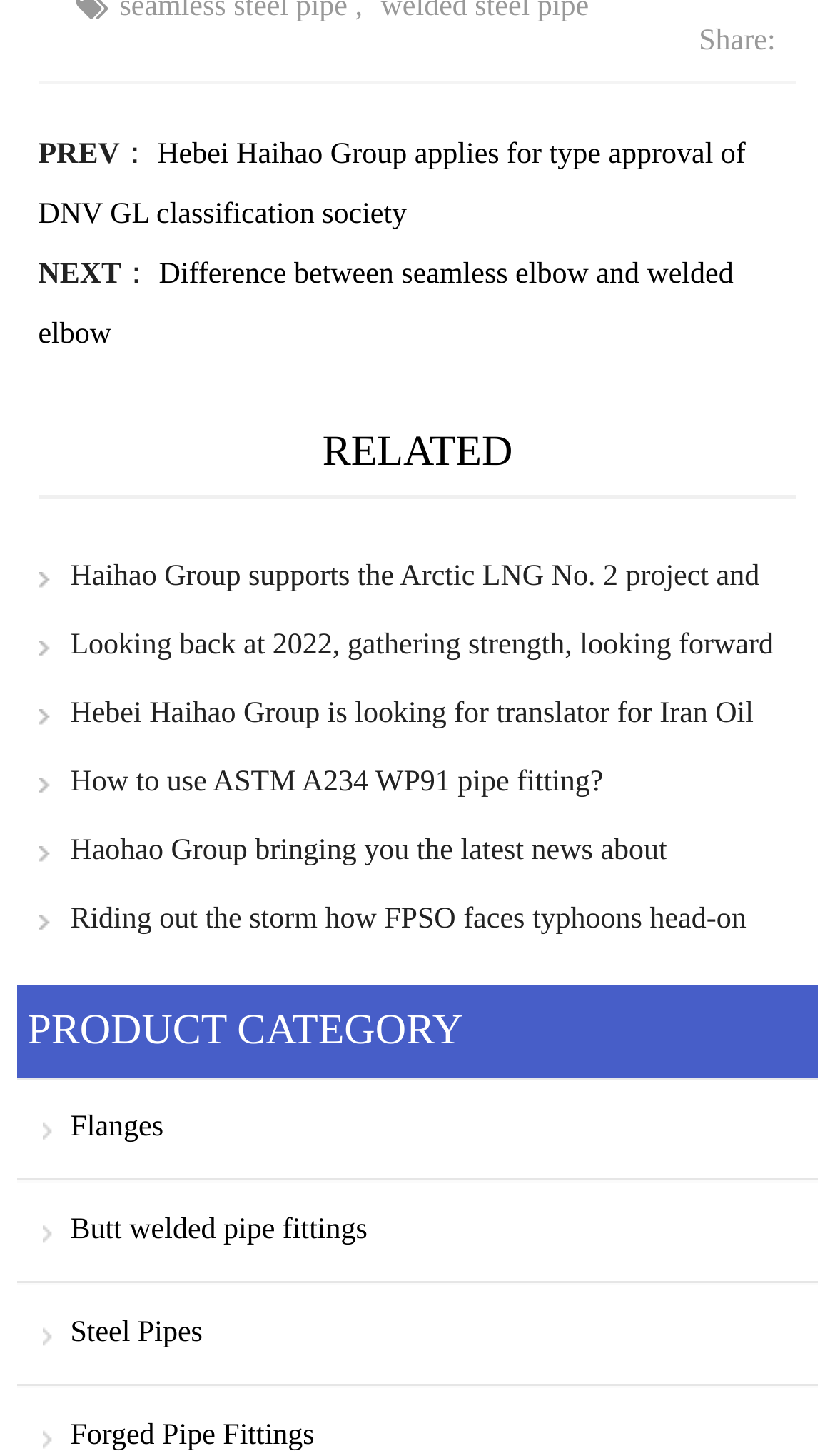Please find the bounding box coordinates (top-left x, top-left y, bottom-right x, bottom-right y) in the screenshot for the UI element described as follows: Steel Pipes

[0.02, 0.882, 0.98, 0.951]